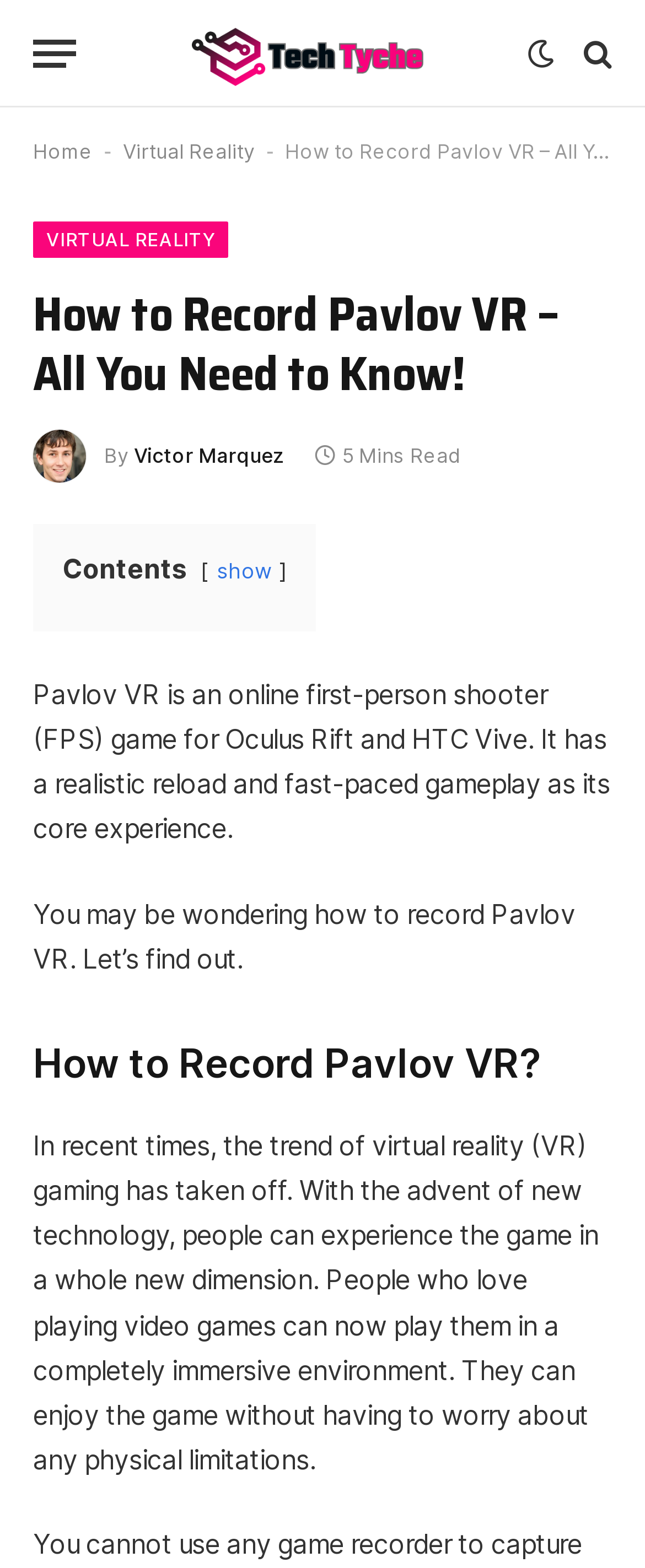What is the trend that has taken off in recent times?
Using the picture, provide a one-word or short phrase answer.

Virtual reality gaming